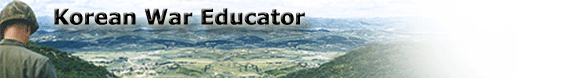Please provide a brief answer to the question using only one word or phrase: 
What is the title displayed prominently?

Korean War Educator